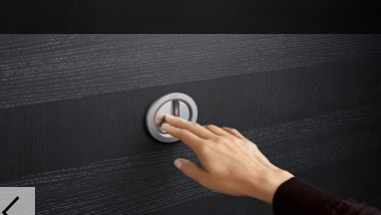Generate a detailed caption that encompasses all aspects of the image.

The image depicts a hand poised to press a sleek Geberit remote flush button set against a modern stone wall. This intuitive design emphasizes ease of use and accessibility, making it ideal for users of all ages and abilities. The button's light-touch functionality ensures that flushing is effortless, aligning with ADA compliance standards. This setup enhances bathroom usability, allowing for a seamless experience while promoting hygiene and convenience.